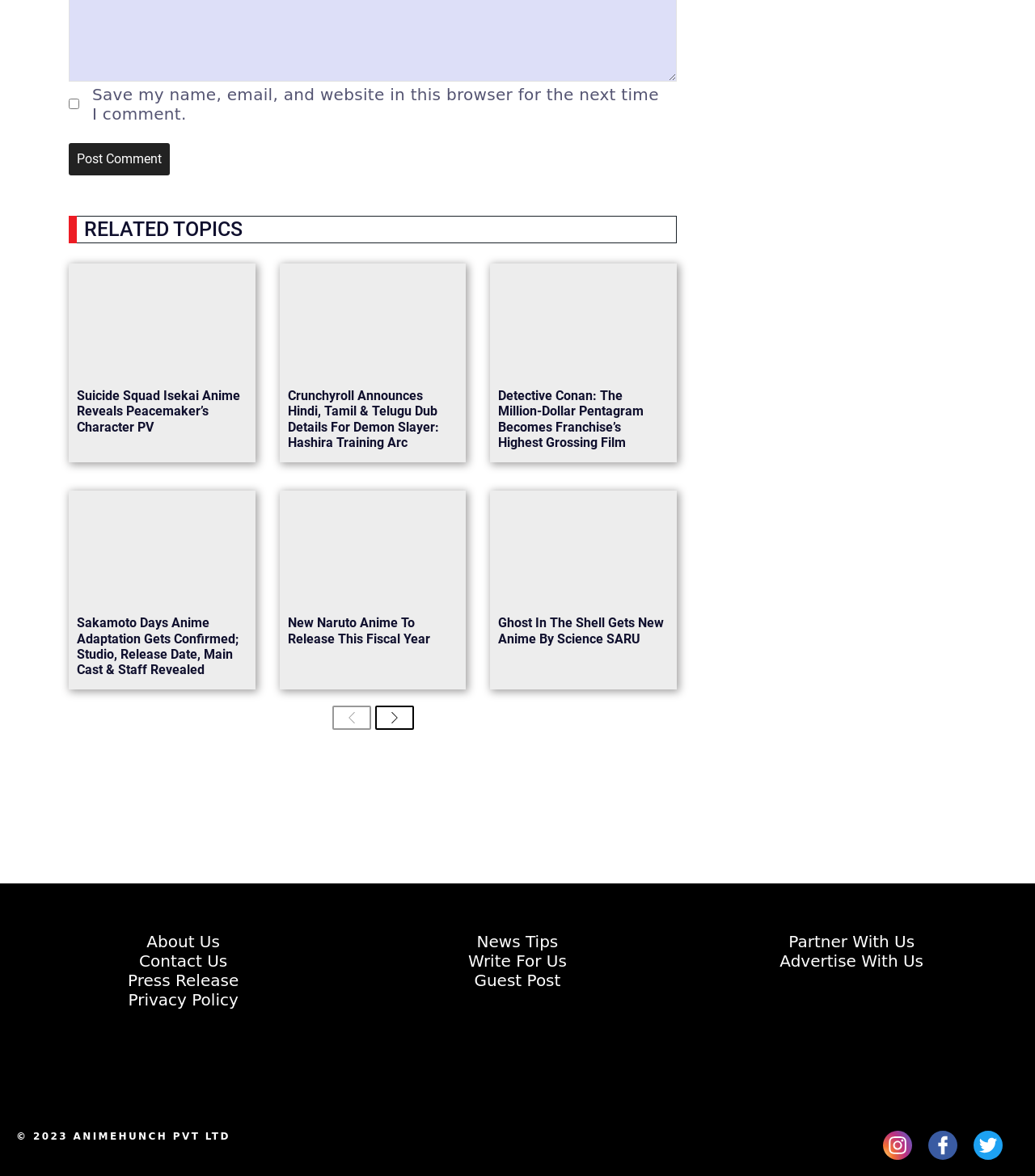Find the bounding box coordinates of the element to click in order to complete the given instruction: "Read more about Suicide Squad Isekai Anime."

[0.066, 0.224, 0.247, 0.313]